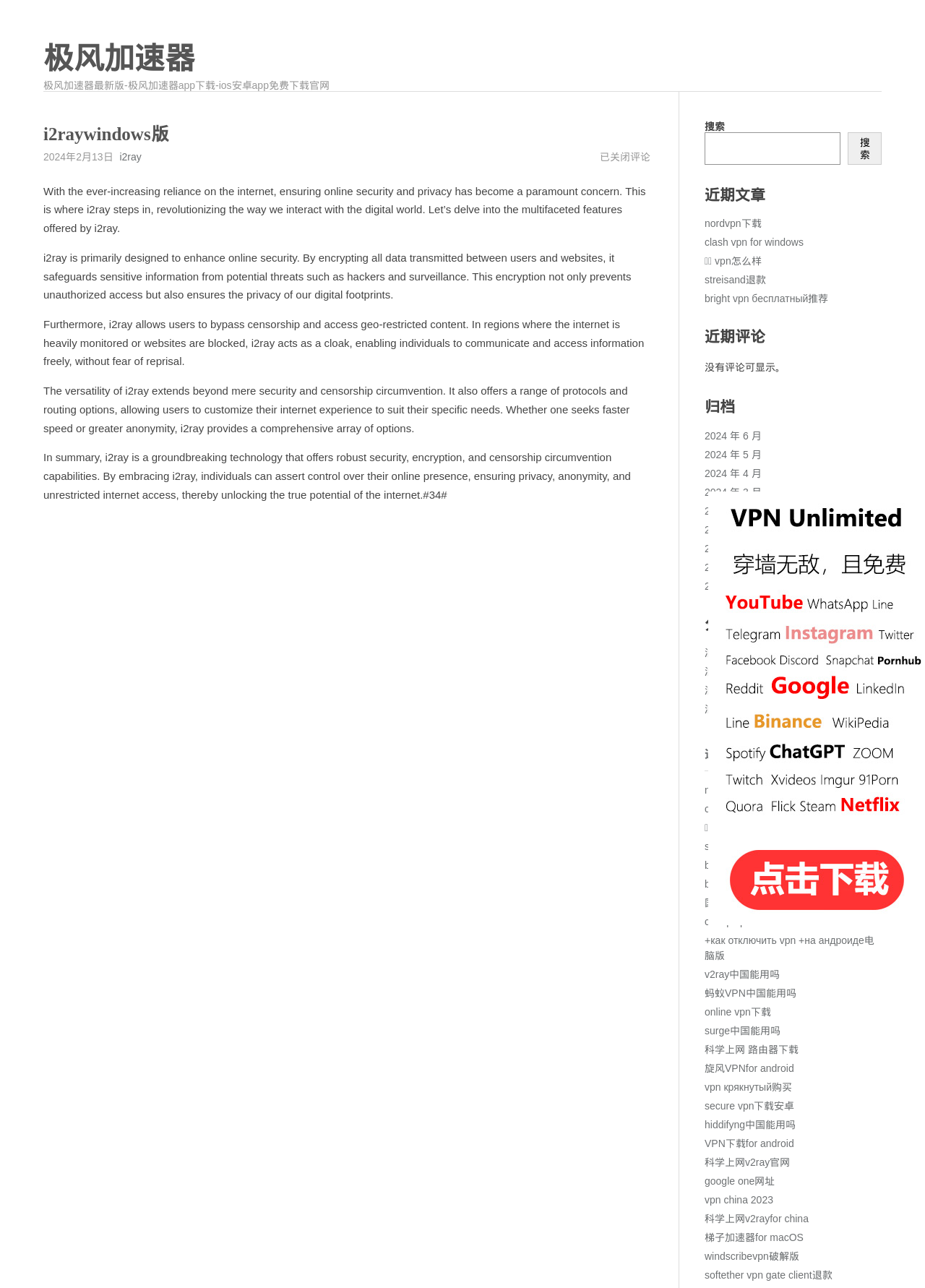Locate the bounding box coordinates of the item that should be clicked to fulfill the instruction: "download i2ray".

[0.047, 0.033, 0.211, 0.058]